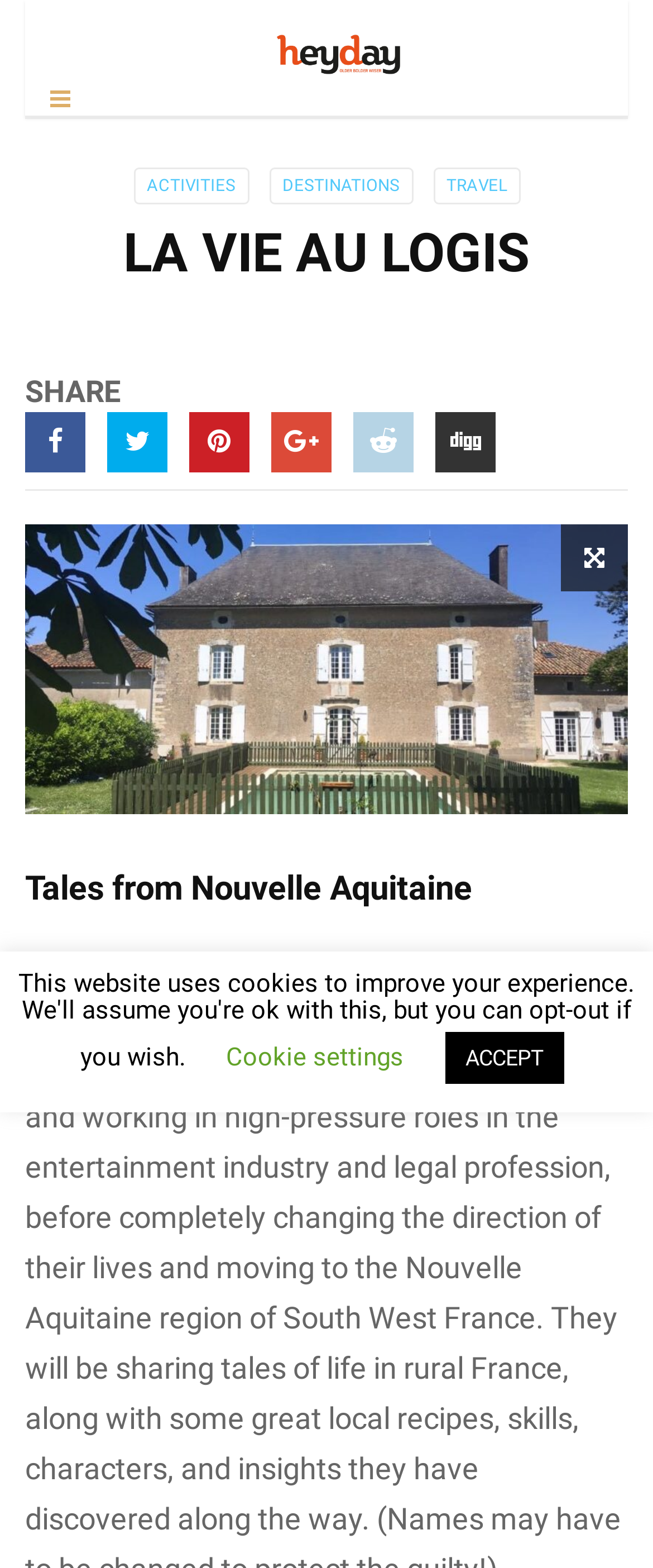Locate and extract the headline of this webpage.

LA VIE AU LOGIS